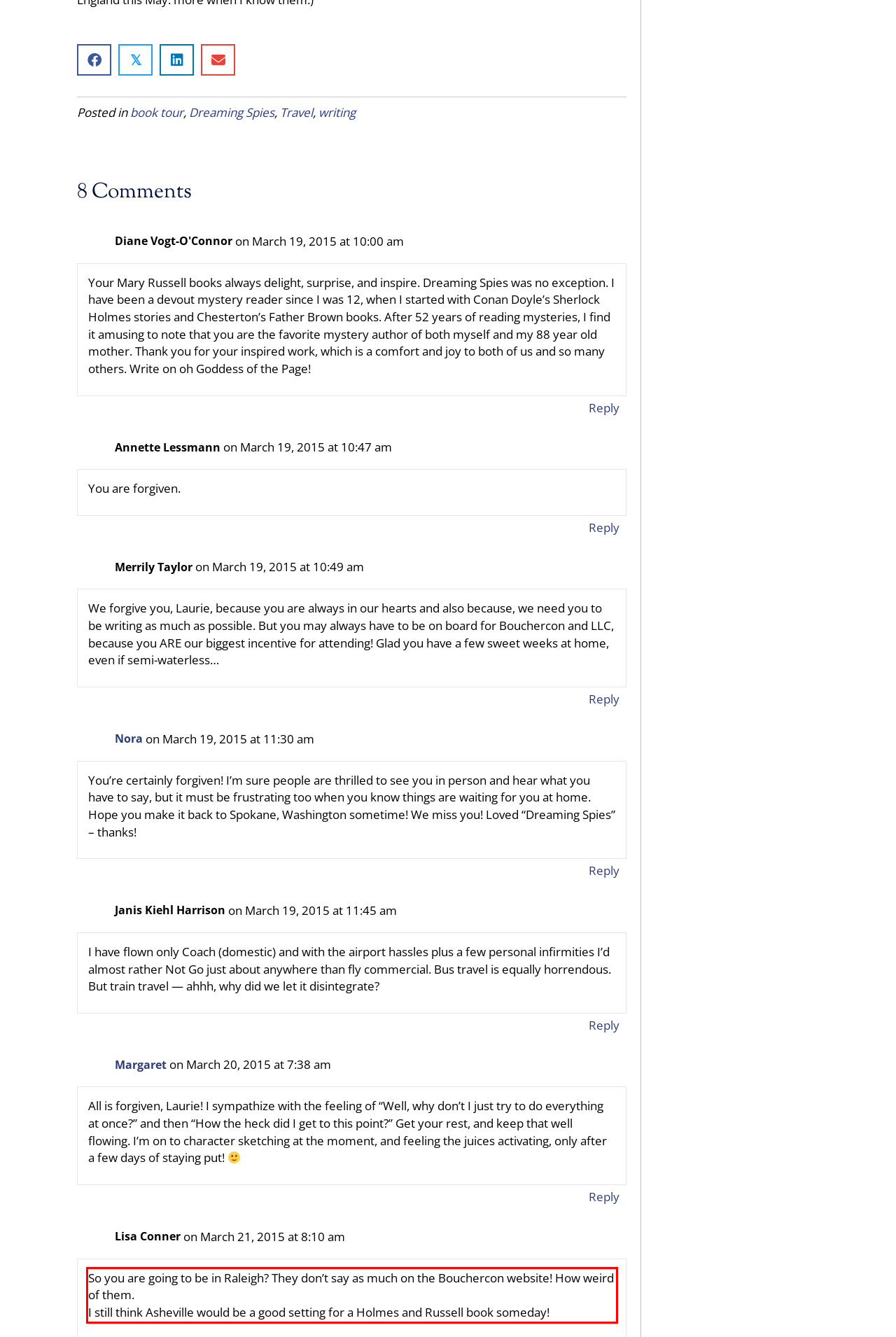You are presented with a webpage screenshot featuring a red bounding box. Perform OCR on the text inside the red bounding box and extract the content.

So you are going to be in Raleigh? They don’t say as much on the Bouchercon website! How weird of them. I still think Asheville would be a good setting for a Holmes and Russell book someday!